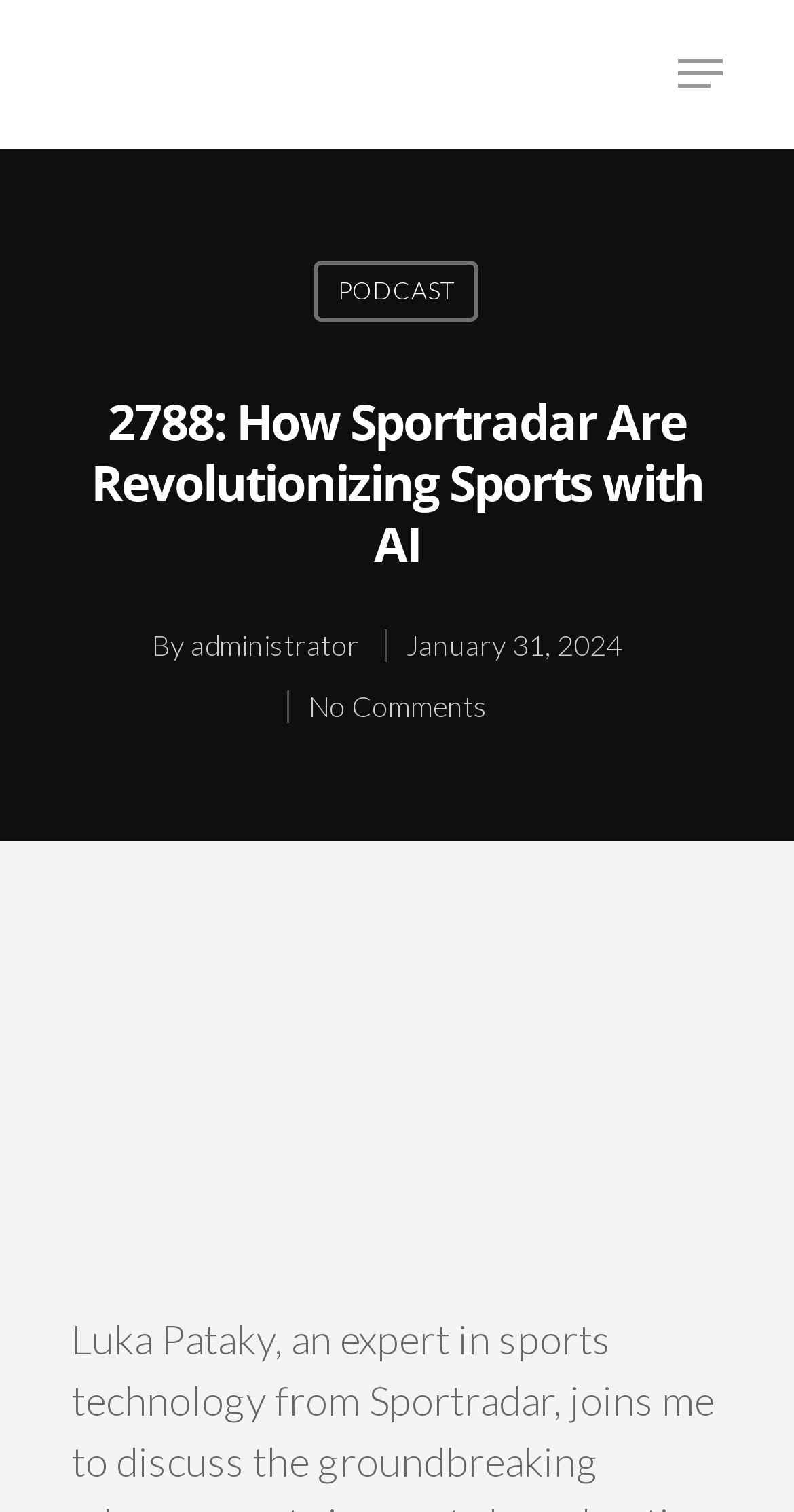Provide an in-depth caption for the contents of the webpage.

The webpage appears to be a podcast episode page, with a focus on sports technology. At the top, there is a search bar with a placeholder text "Search" and a hint "Hit enter to search or ESC to close" below it. To the right of the search bar, there are two social media links. 

Below the search bar, there is a prominent link labeled "PODCAST" in the middle of the page. The main title of the podcast episode, "2788: How Sportradar Are Revolutionizing Sports with AI", is displayed in a large font size, spanning almost the entire width of the page. 

Underneath the title, there is a byline that reads "By administrator" and a publication date "January 31, 2024". Additionally, there is a link labeled "No Comments" nearby, suggesting that the page allows users to leave comments. 

The main content of the page is an embedded audio player, which takes up most of the page's real estate. The player is labeled "Embed Player" and is positioned below the title and metadata section.